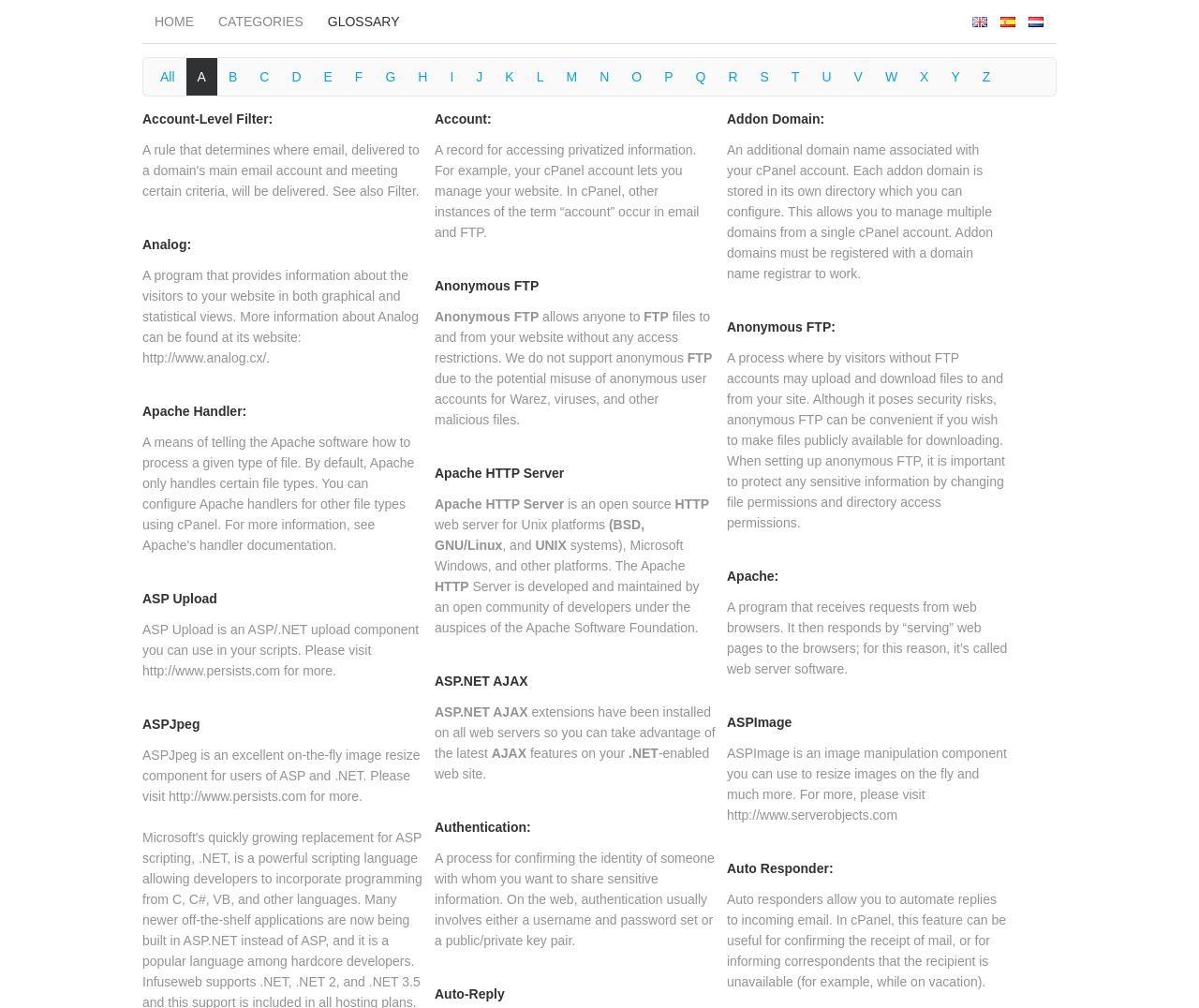Please provide a one-word or short phrase answer to the question:
What is 'Apache Handler'?

A program that receives requests from web browsers